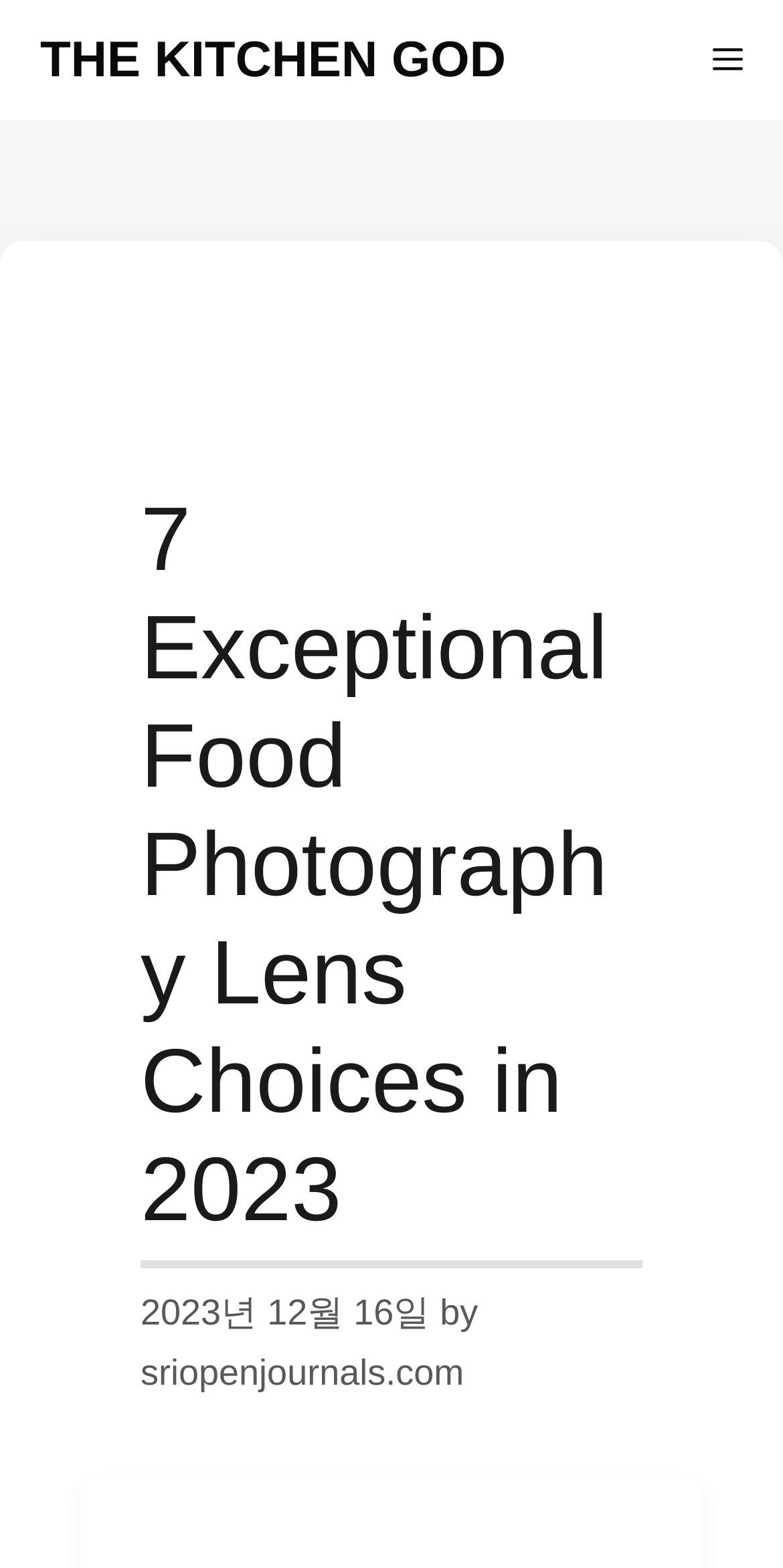Convey a detailed summary of the webpage, mentioning all key elements.

The webpage is about food photography, specifically discussing the best lens choices for 2023. At the top of the page, there is a navigation bar labeled "Primary" that spans the entire width of the page. Within this navigation bar, there is a link to "THE KITCHEN GOD" on the left side, and a "Menu" button on the right side.

Below the navigation bar, the main content area is divided into a header section and a body section. The header section contains a heading that reads "7 Exceptional Food Photography Lens Choices in 2023", which is centered and takes up most of the width of the page. Below the heading, there is a timestamp indicating that the article was published on December 16, 2023, followed by the author's name, which is linked to "sriopenjournals.com".

There are no images on the page, but the article appears to be a written piece discussing the importance of lens choice in food photography.